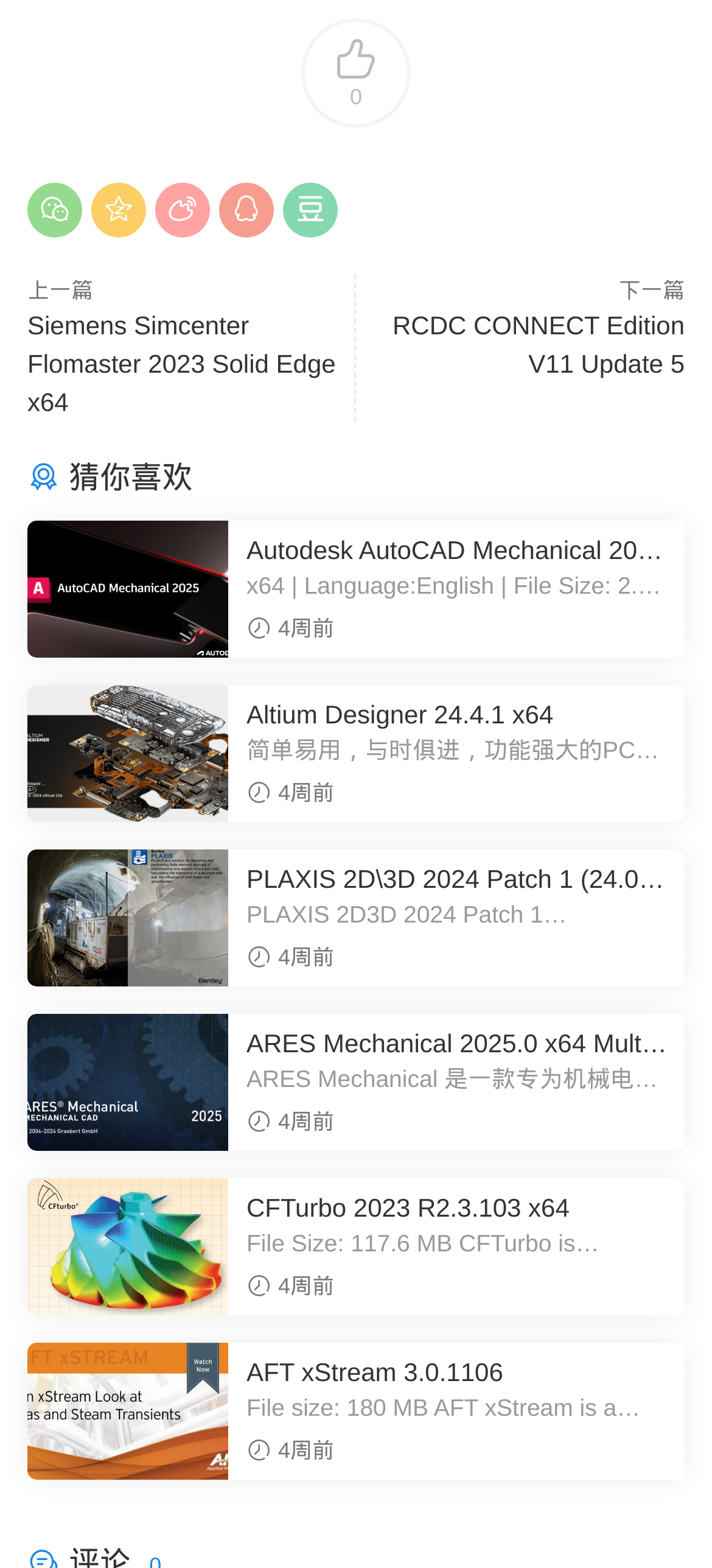Reply to the question with a single word or phrase:
How many software products are listed?

9